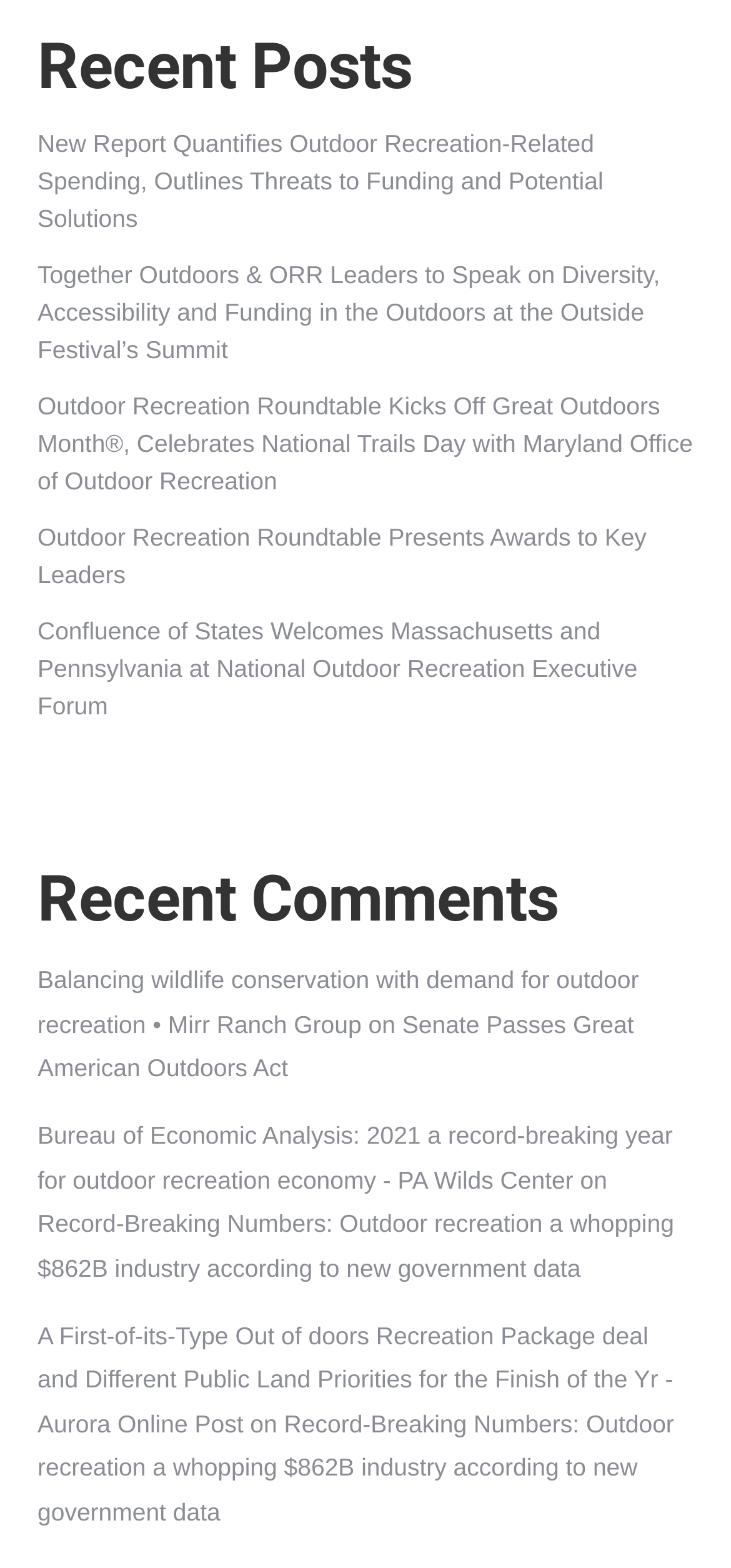What is the purpose of the 'Recent Comments' section?
Please give a detailed and elaborate answer to the question.

The 'Recent Comments' section appears to be a list of recent comments or articles, with links to each one. The purpose of this section is likely to show users what others are discussing or reading about outdoor recreation.